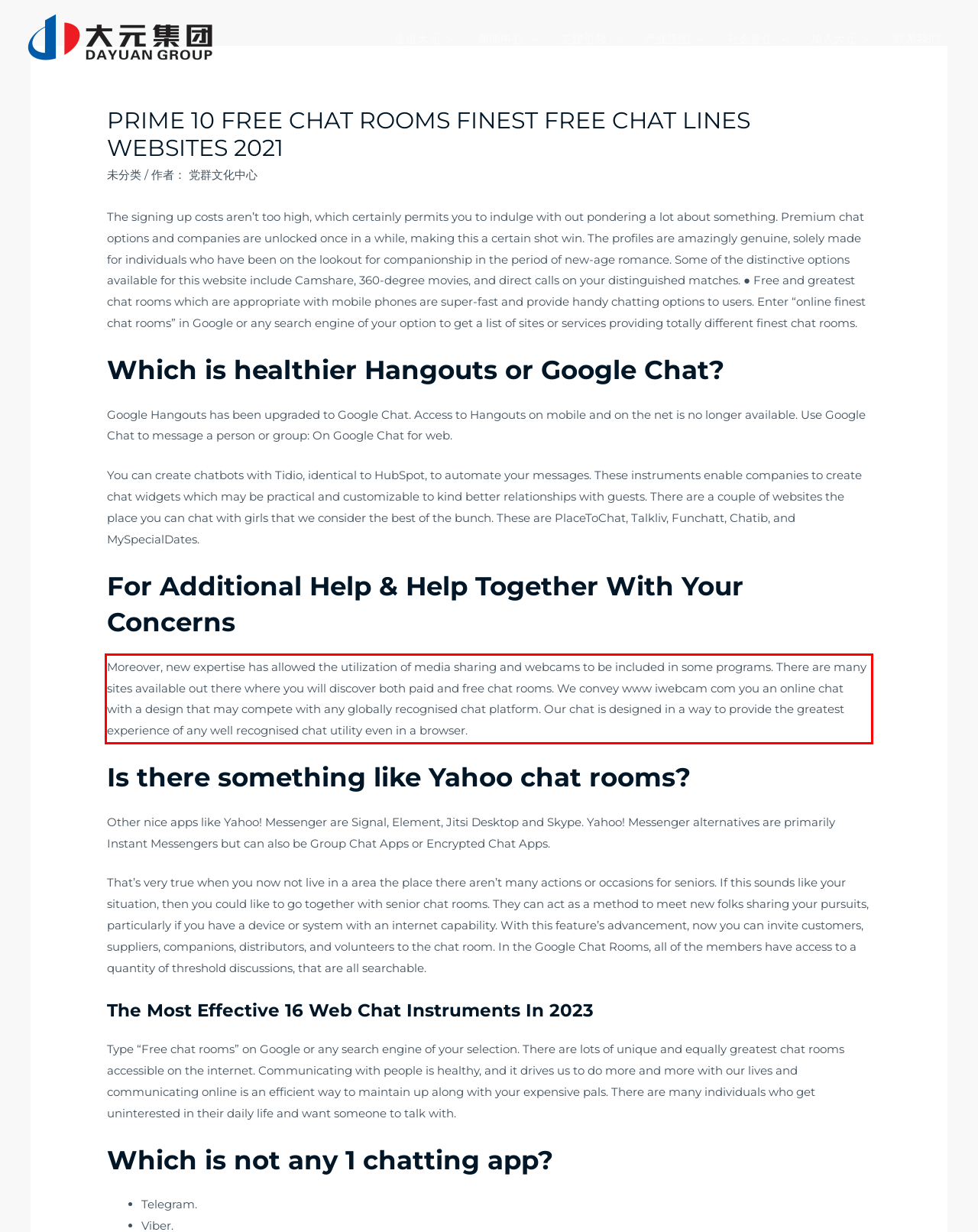You are given a screenshot showing a webpage with a red bounding box. Perform OCR to capture the text within the red bounding box.

Moreover, new expertise has allowed the utilization of media sharing and webcams to be included in some programs. There are many sites available out there where you will discover both paid and free chat rooms. We convey www iwebcam com you an online chat with a design that may compete with any globally recognised chat platform. Our chat is designed in a way to provide the greatest experience of any well recognised chat utility even in a browser.